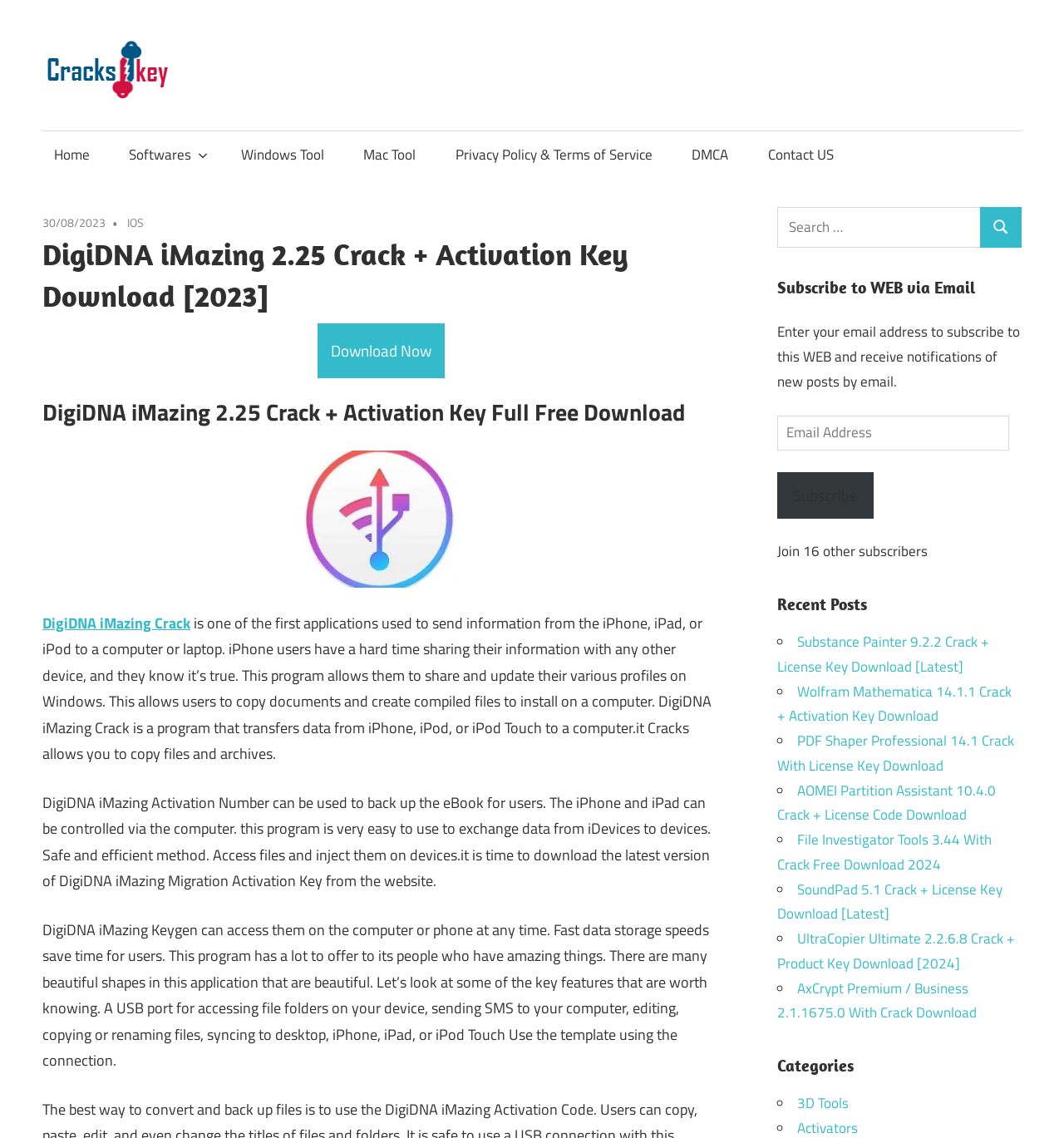How many recent posts are listed?
Please respond to the question with as much detail as possible.

The number of recent posts can be found by counting the list markers '◦' and their corresponding links, which are 8 in total.